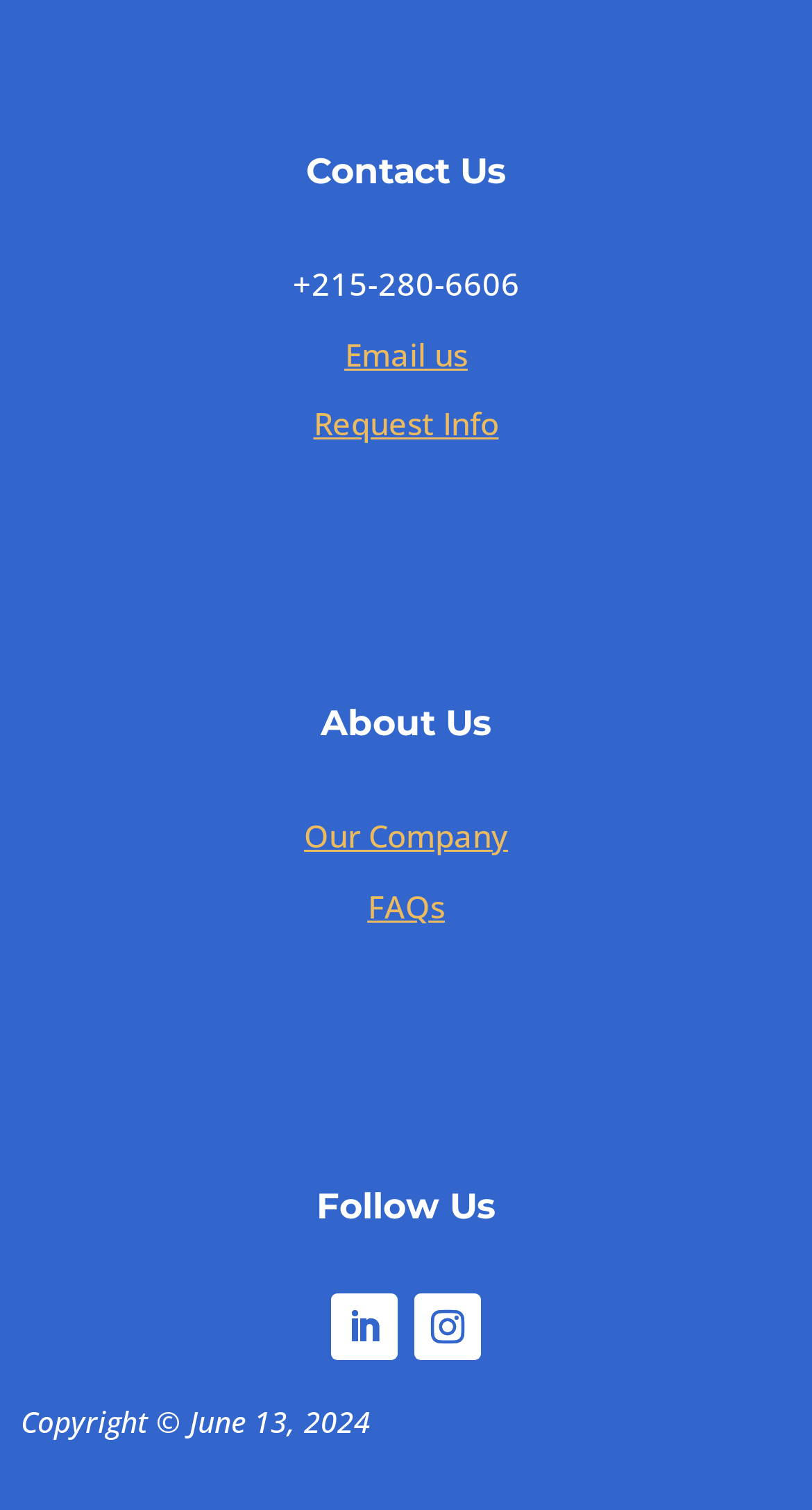Provide a one-word or brief phrase answer to the question:
How many social media links are there?

2